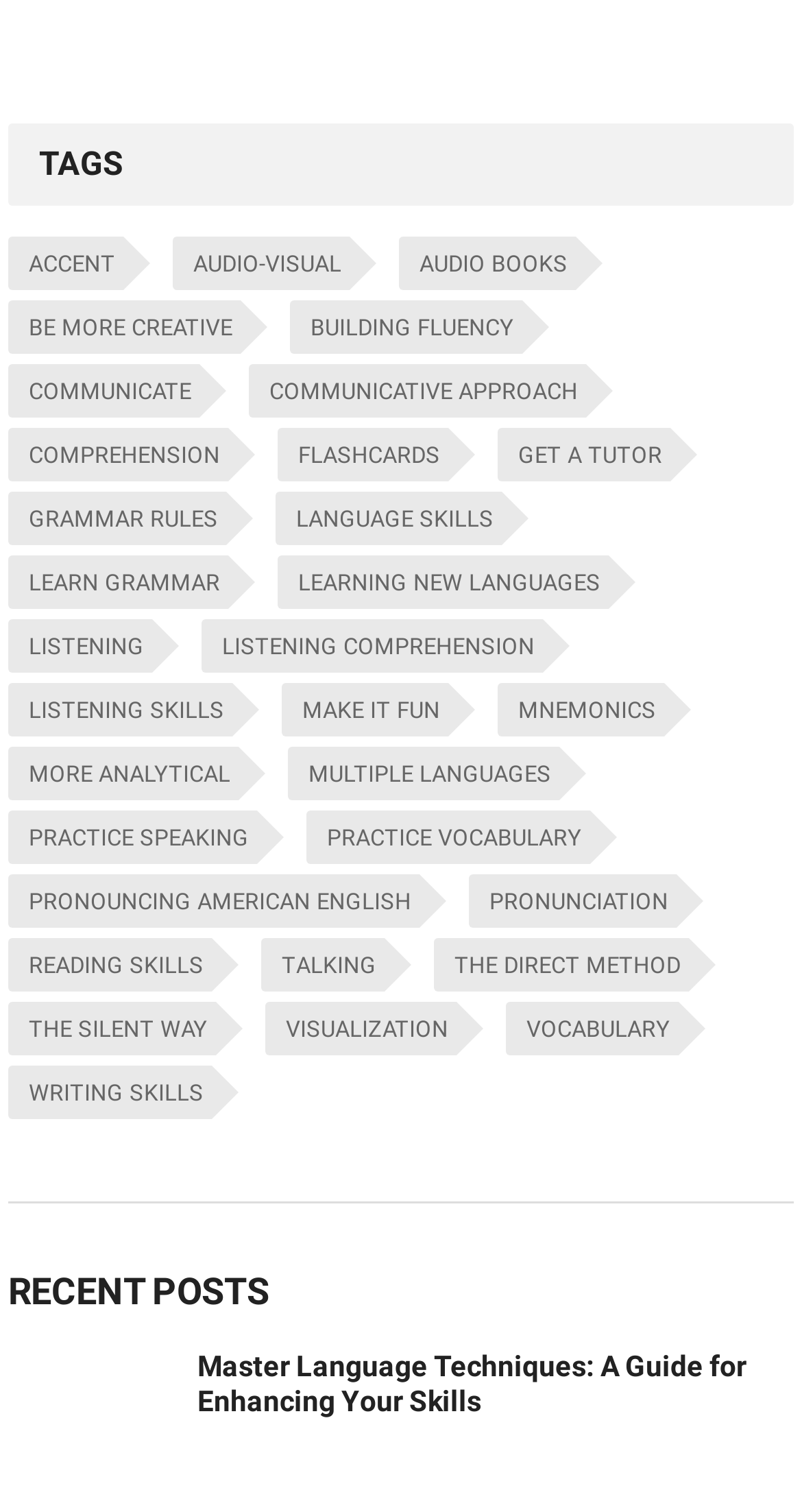Specify the bounding box coordinates of the area to click in order to follow the given instruction: "Read about Master Language Techniques."

[0.246, 0.892, 0.931, 0.937]